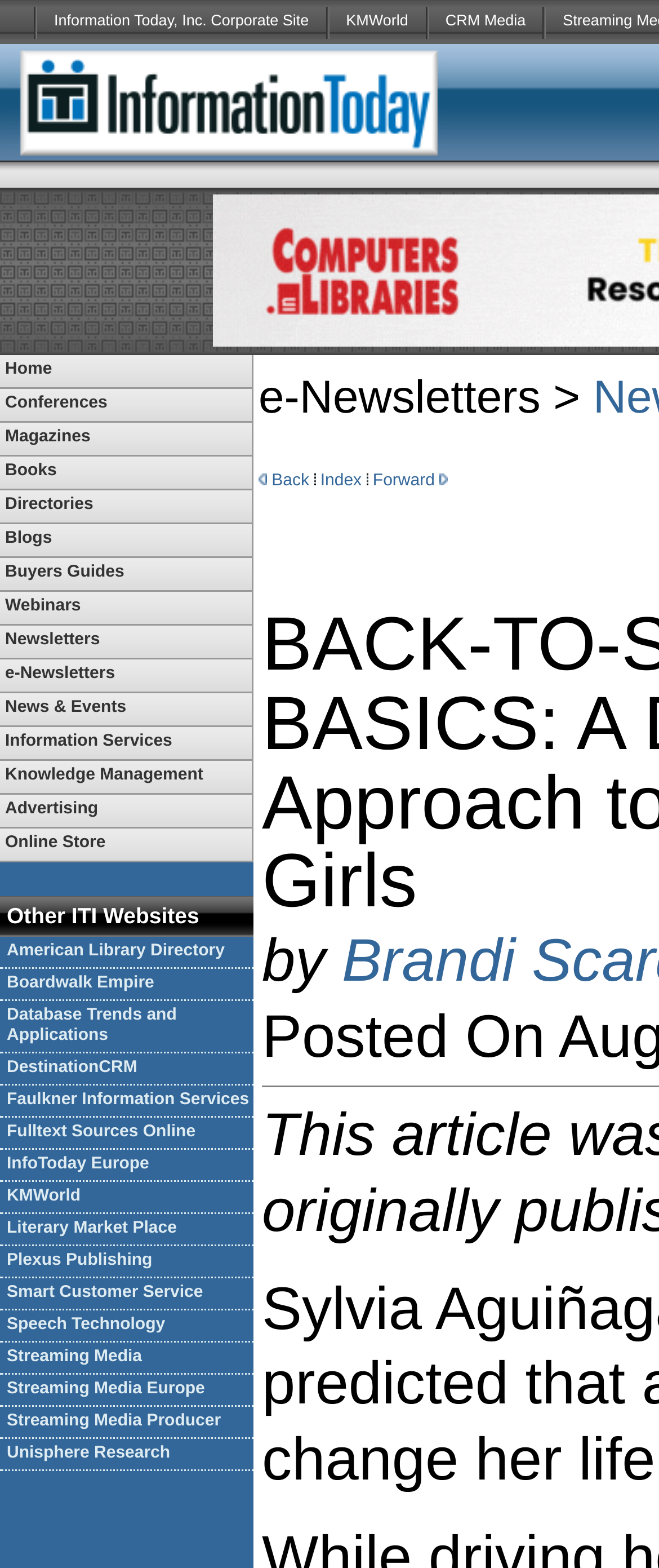Please reply to the following question with a single word or a short phrase:
What is the name of the last book?

None